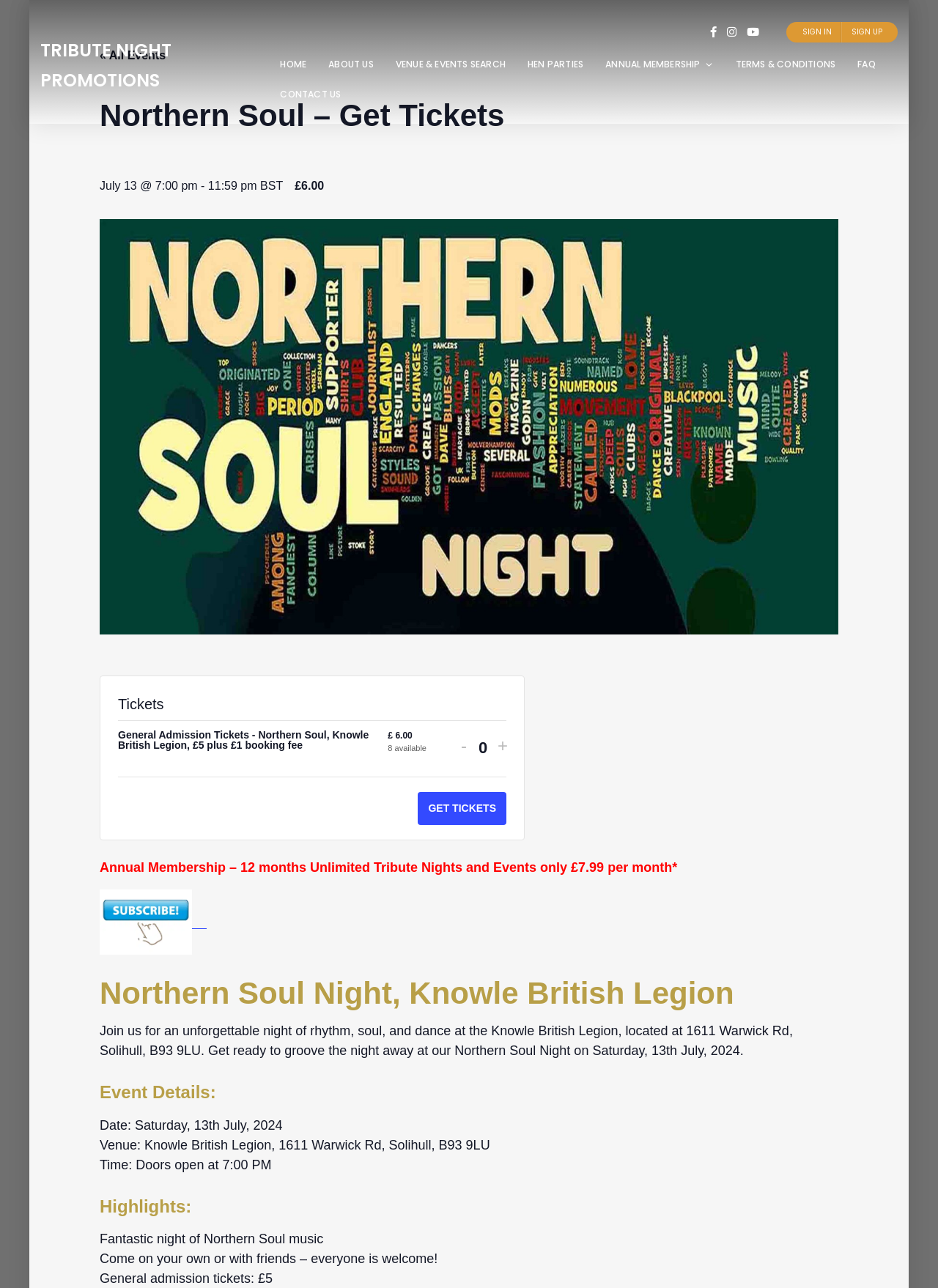What type of music is featured at the event?
Look at the screenshot and respond with a single word or phrase.

Northern Soul